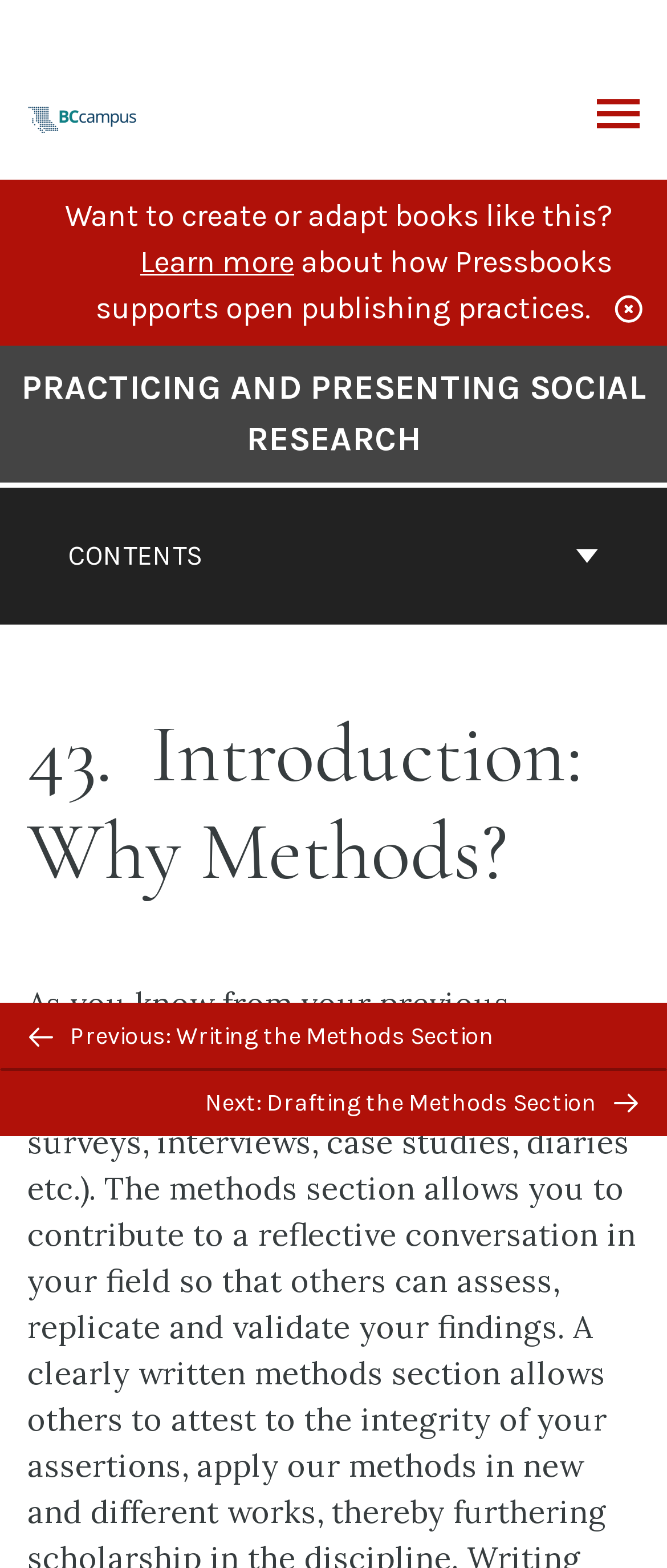Summarize the webpage in an elaborate manner.

The webpage is about "Introduction: Why Methods? – Practicing and Presenting Social Research". At the top left, there is a logo of "British Columbia/Yukon Open Authoring Platform" with a link to it. On the top right, there is a "Toggle Menu" link. 

Below the logo, there is a section that encourages users to create or adapt books like this, with a "Learn more" link. This section also provides information about how Pressbooks supports open publishing practices.

On the left side of the page, there is a navigation menu for book contents, with a "CONTENTS" button. Below this button, there is a link to the cover page of "Practicing and Presenting Social Research". 

The main content of the page is headed by "43. Introduction: Why Methods?", which is located in the middle of the page. 

At the bottom of the page, there is a navigation section for previous and next pages. The previous page is "Writing the Methods Section" and the next page is "Drafting the Methods Section". There are also images associated with these links. Additionally, there is a "BACK TO TOP" button with an image.